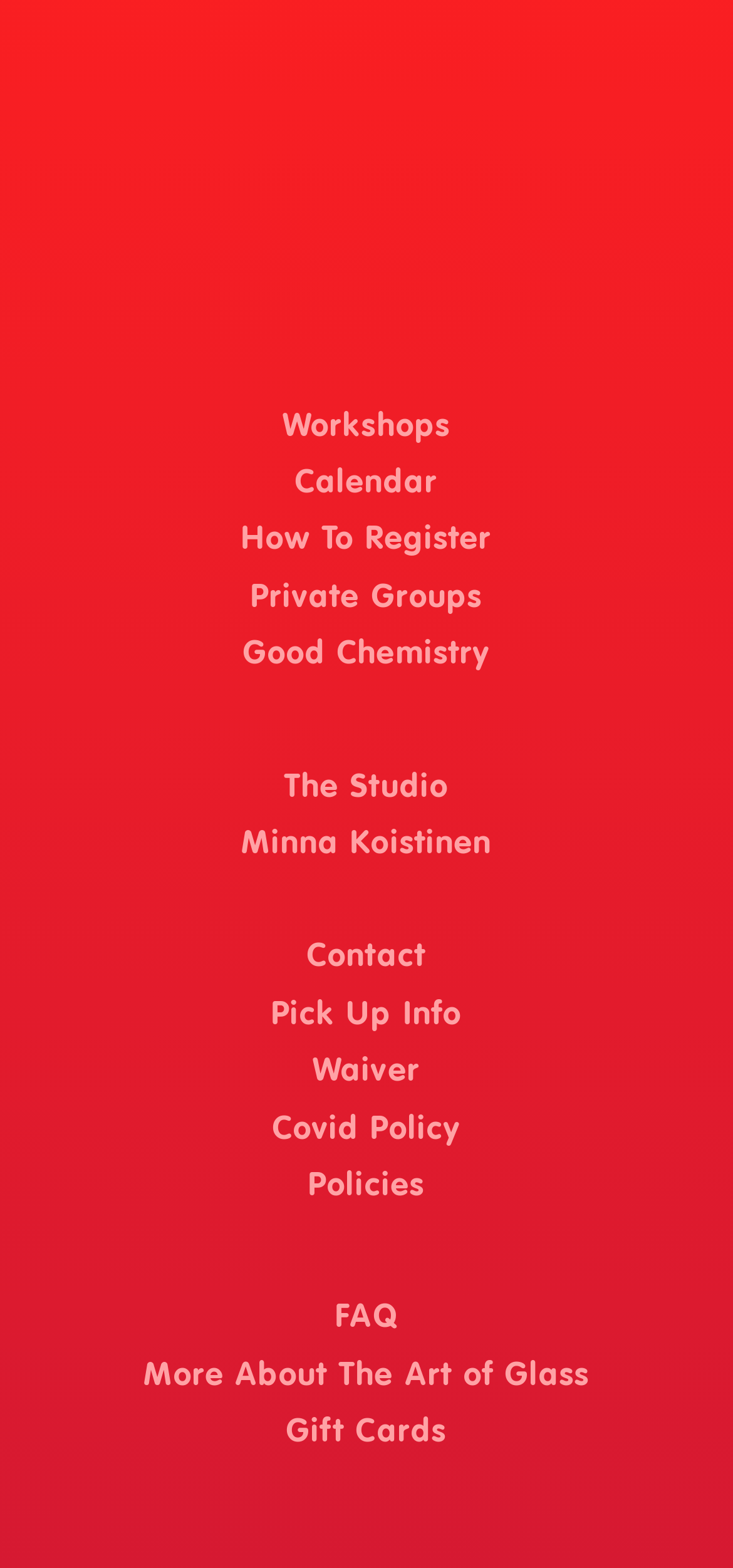How many links are there on the webpage?
Please provide a single word or phrase as your answer based on the screenshot.

19